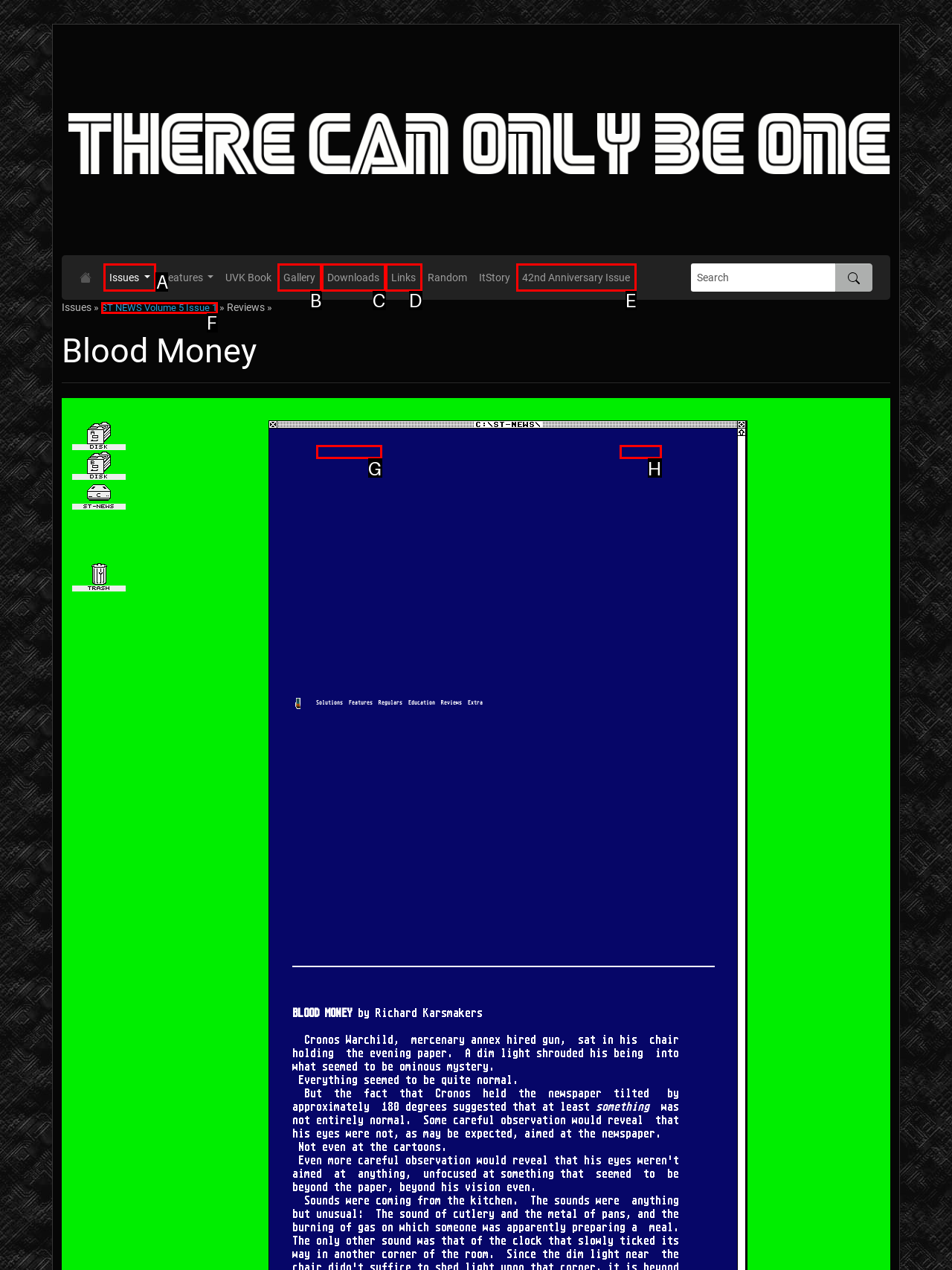Find the option that matches this description: 42nd Anniversary Issue
Provide the corresponding letter directly.

E